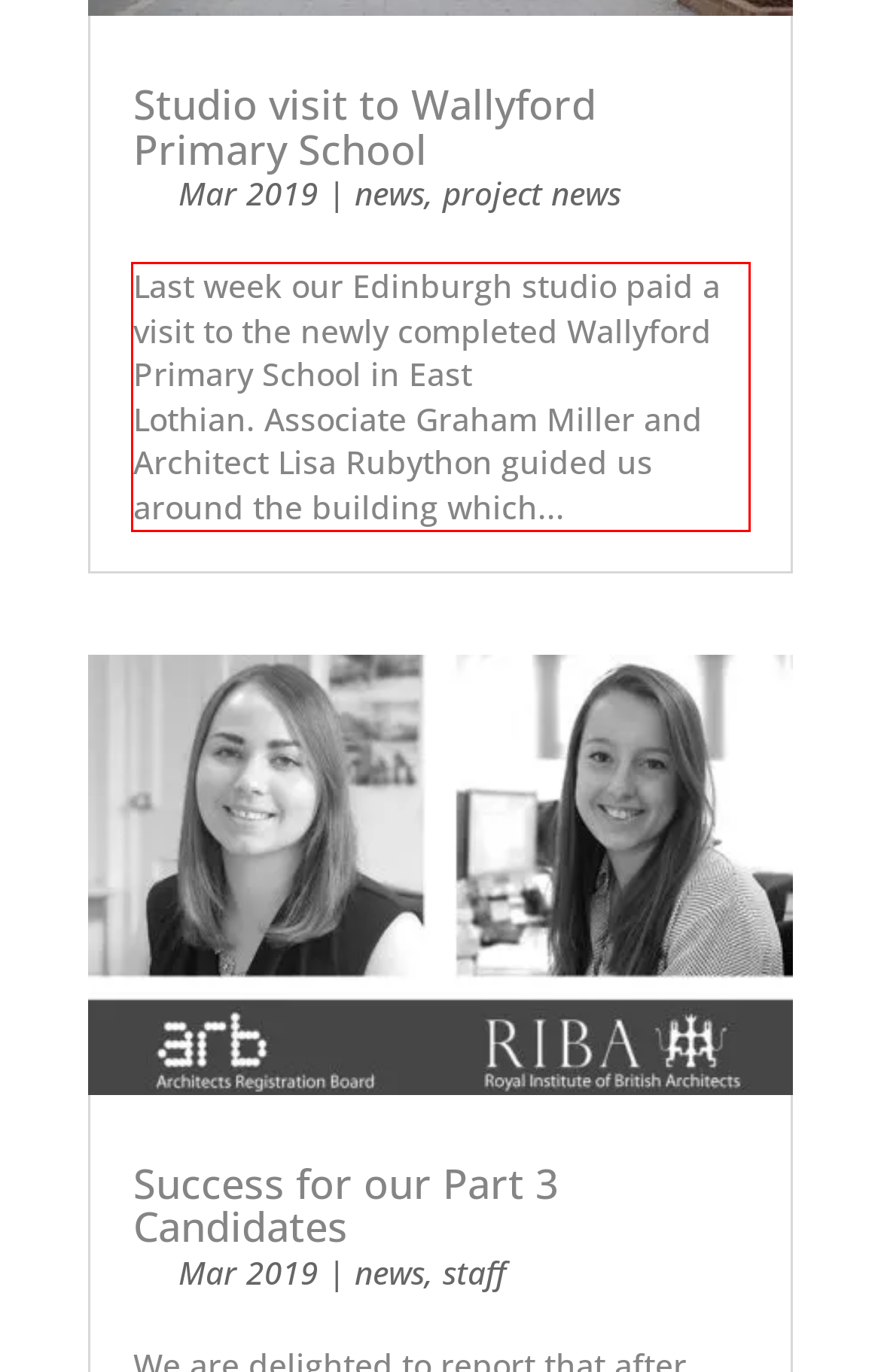You have a screenshot of a webpage, and there is a red bounding box around a UI element. Utilize OCR to extract the text within this red bounding box.

Last week our Edinburgh studio paid a visit to the newly completed Wallyford Primary School in East Lothian. Associate Graham Miller and Architect Lisa Rubython guided us around the building which...